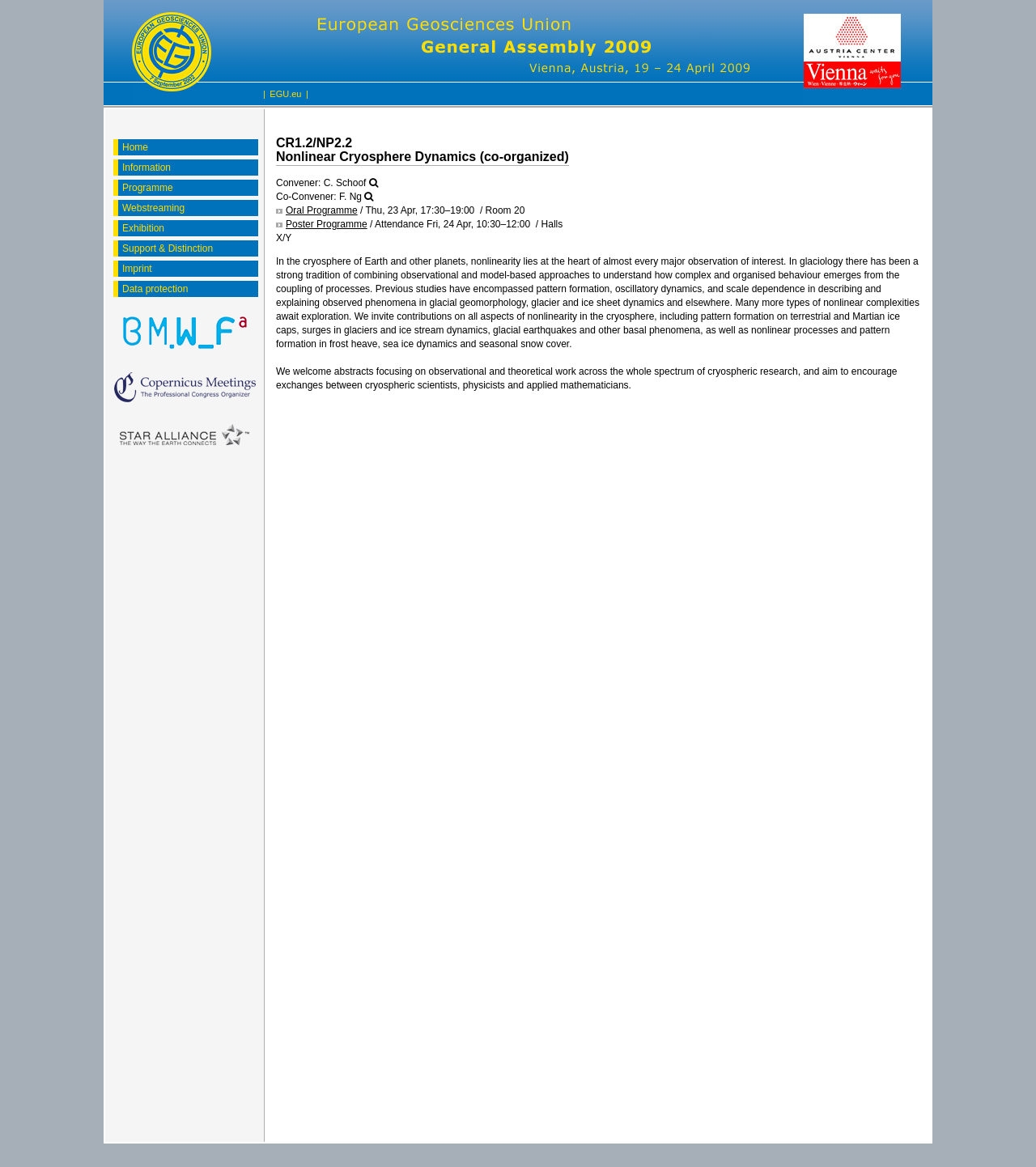Provide the bounding box coordinates of the HTML element described by the text: "Frequently Asked Questions (FAQ)".

None